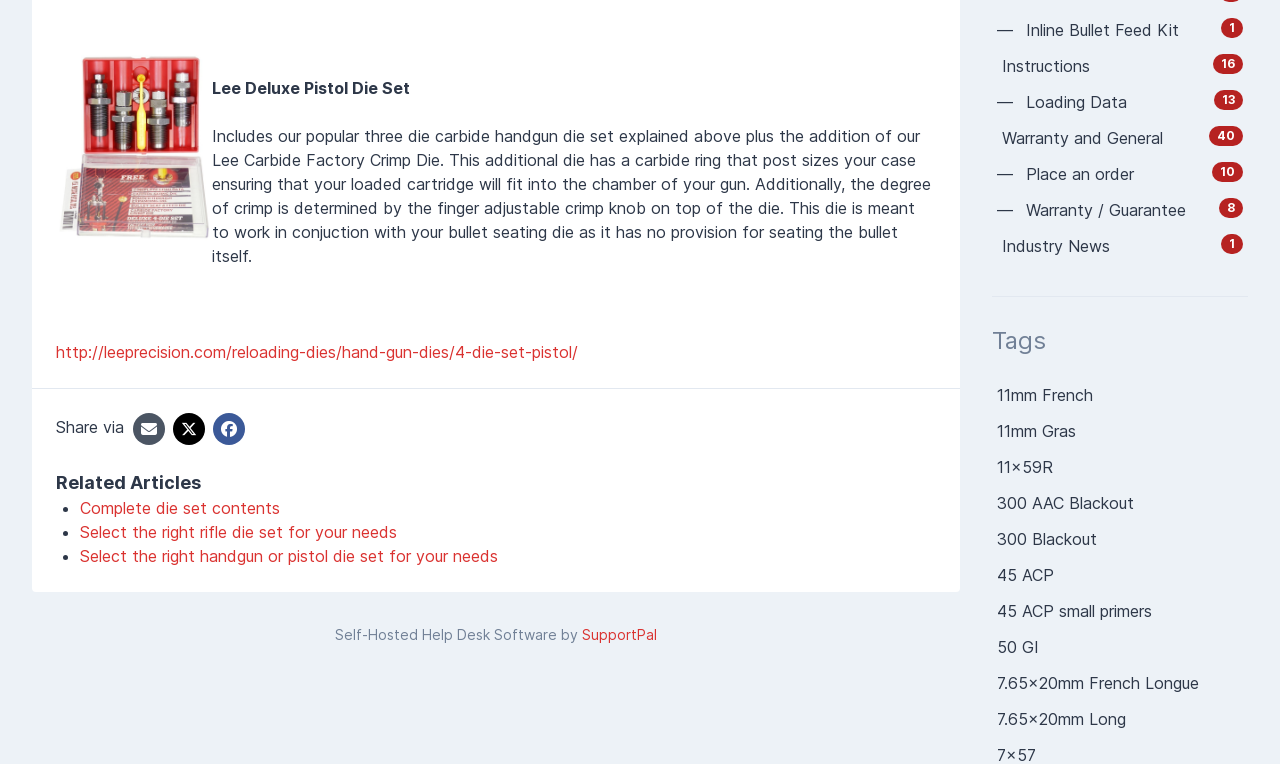How many tags are listed?
Examine the image and give a concise answer in one word or a short phrase.

11